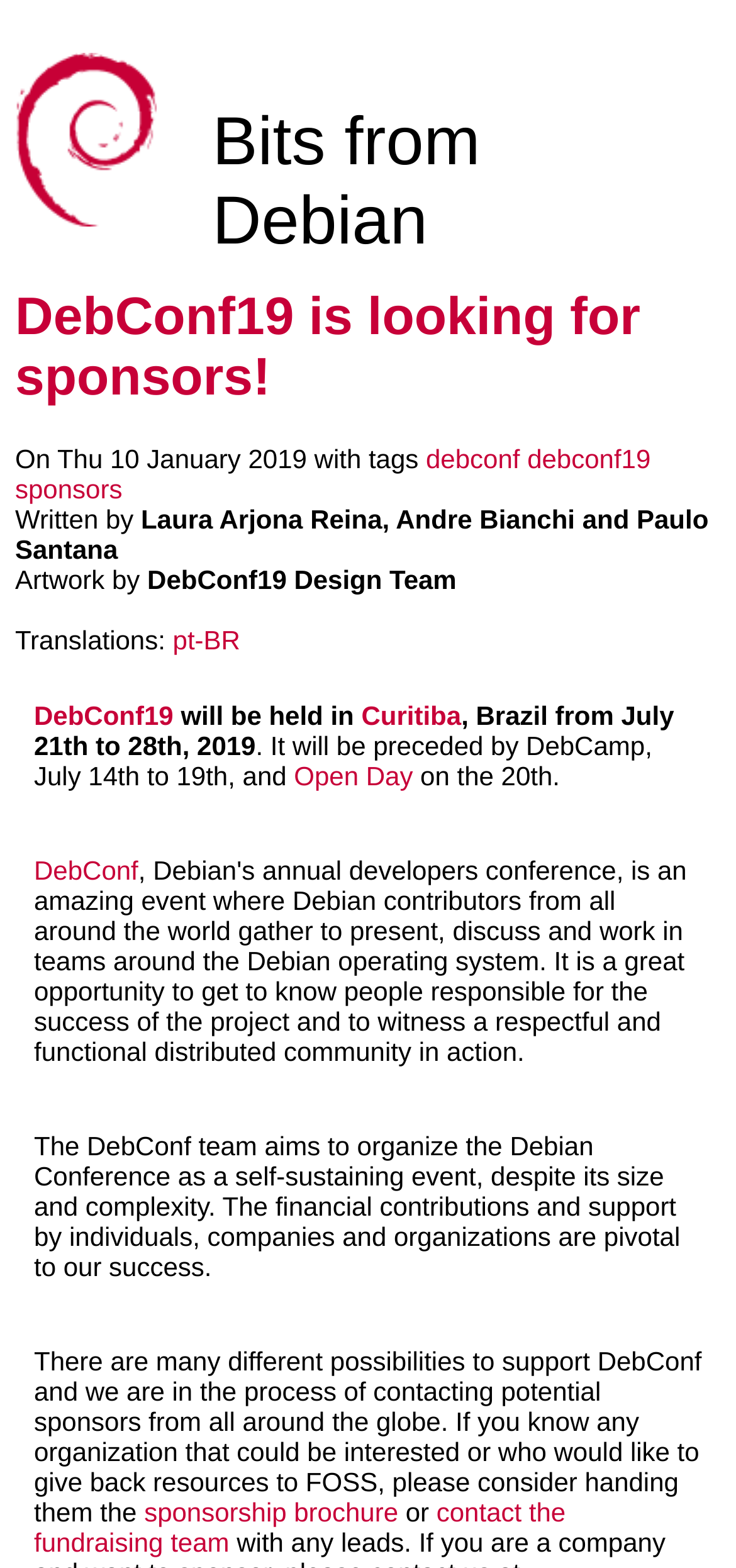Provide the bounding box coordinates of the HTML element this sentence describes: "sponsorship brochure". The bounding box coordinates consist of four float numbers between 0 and 1, i.e., [left, top, right, bottom].

[0.196, 0.954, 0.541, 0.973]